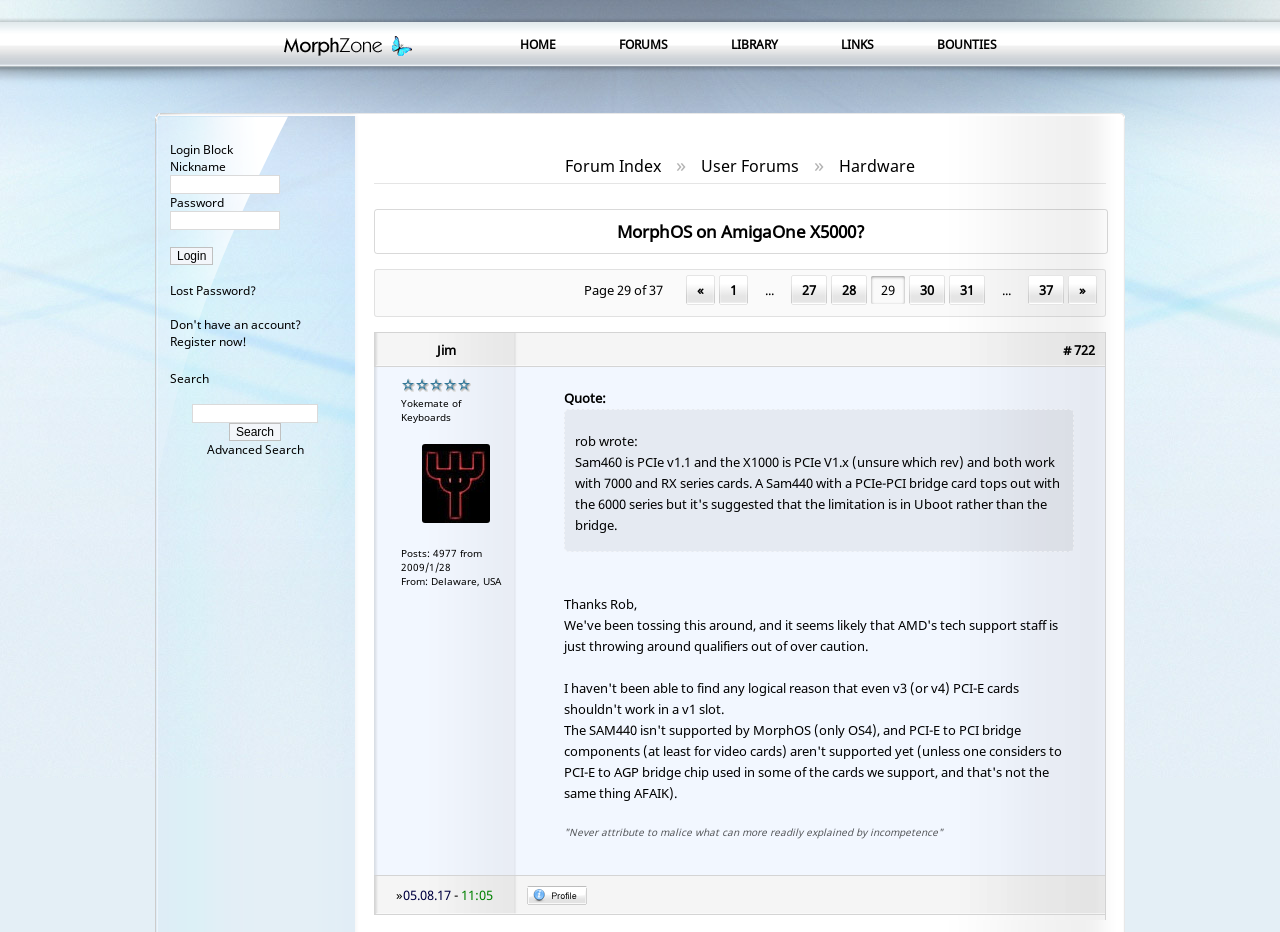Generate a thorough caption that explains the contents of the webpage.

This webpage is a social network platform for users of the MorphOS operating system. At the top, there are six links: "HOME", "FORUMS", "LIBRARY", "LINKS", "BOUNTIES", and an empty link. Below these links, there is a login block with fields for nickname and password, along with a "Login" button and links to "Lost Password?" and "Register now!".

On the left side, there is a search block with a text field and a "Search" button, as well as a link to "Advanced Search". Below the search block, there are links to "Forum Index", "User Forums", and "Hardware". 

In the main content area, there is a table with a pagination control at the top, showing that the current page is 29 out of 37. The table has multiple rows, with each row containing a post from a user. The posts include text, images, and links to user profiles. Each post also has information about the user who made the post, including their name, location, and number of posts.

There are two images on the page, one of which is a user avatar, and the other is an image posted by a user. The page also has various links to different parts of the forum, including a link to the next page of posts.